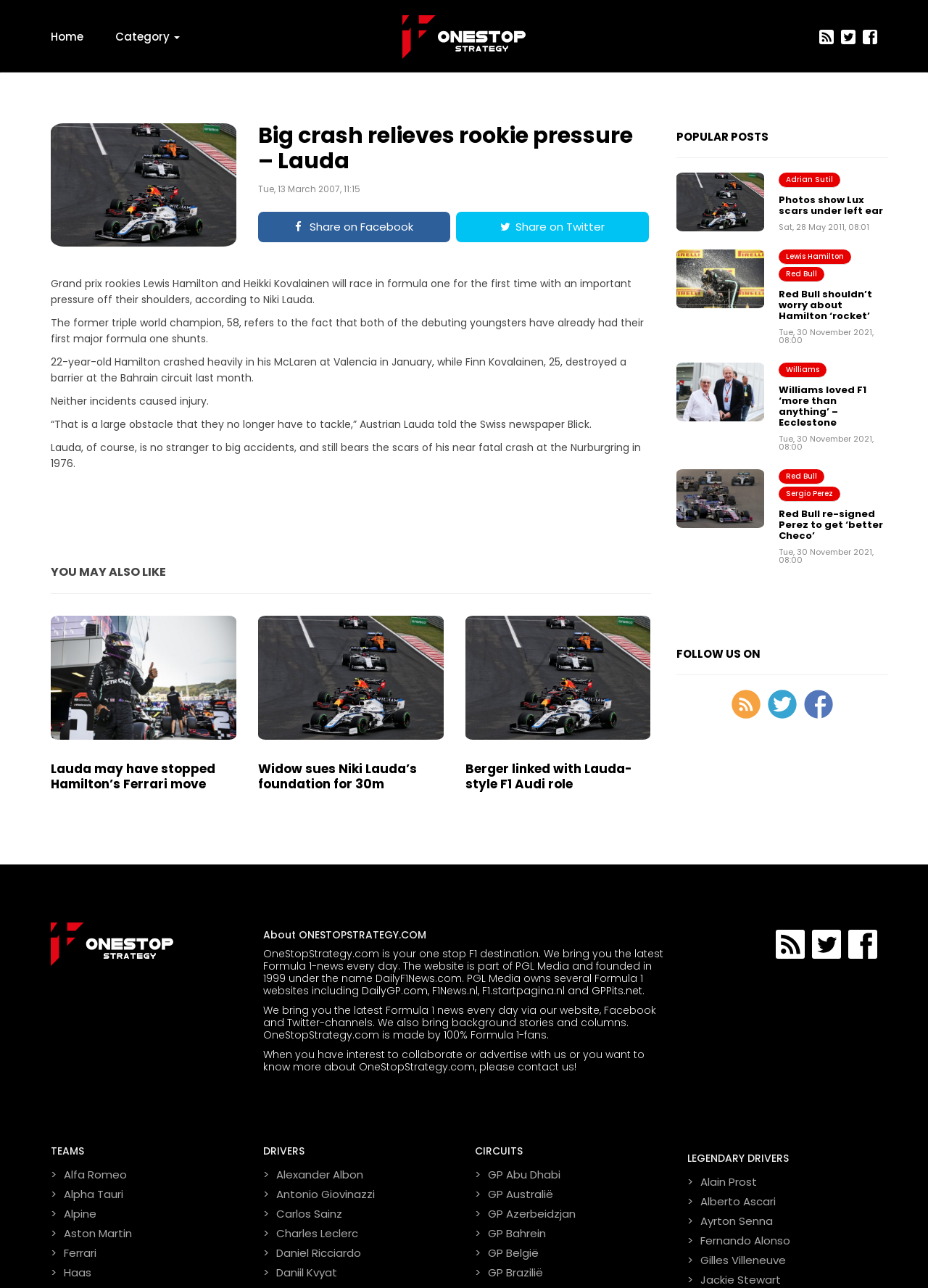Please respond in a single word or phrase: 
How many popular posts are listed on the webpage?

5